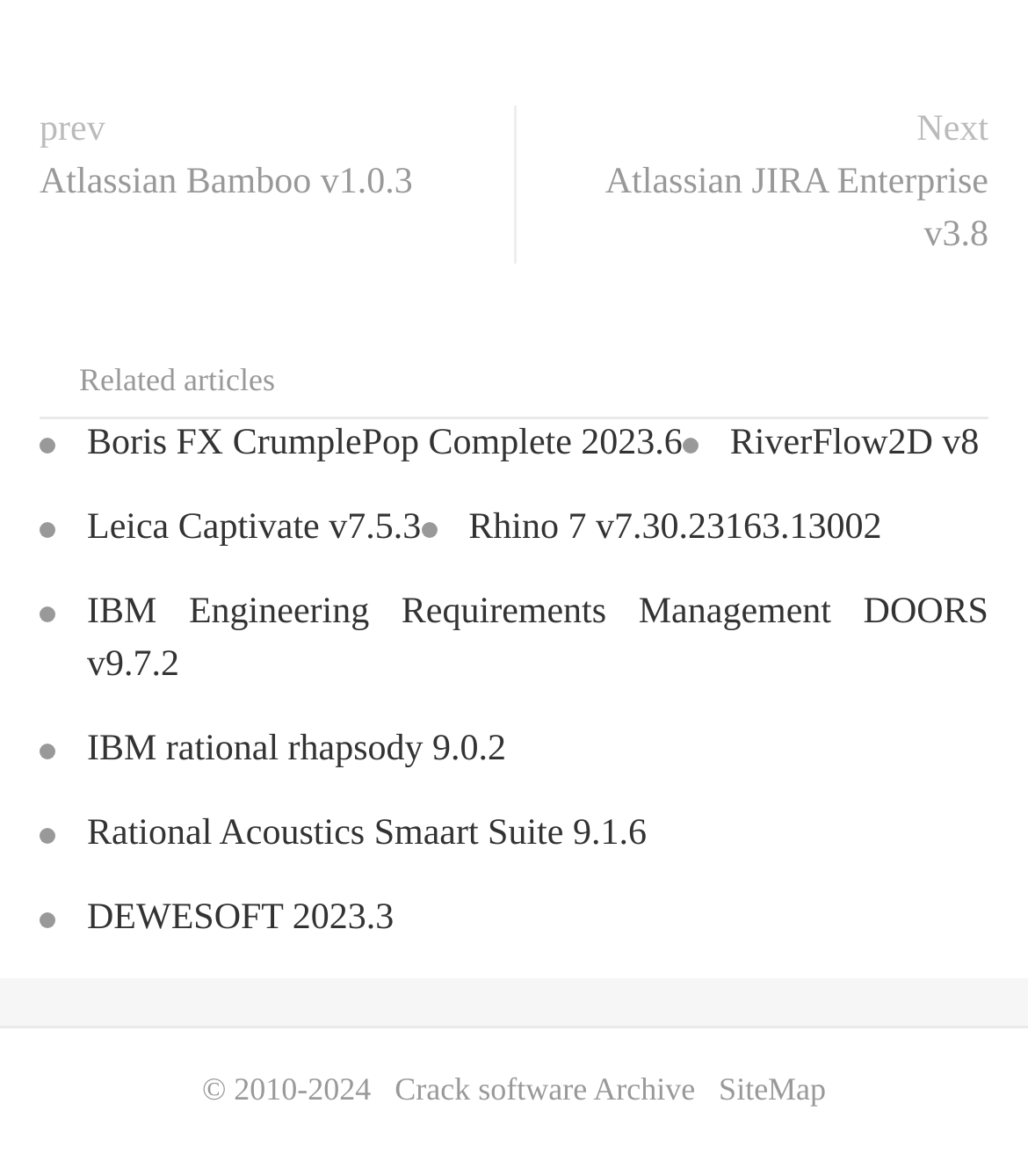What type of content is available in the 'Crack software Archive'?
Could you please answer the question thoroughly and with as much detail as possible?

The link to the 'Crack software Archive' suggests that the webpage provides access to software cracks, which are unauthorized patches or modifications to software that allow users to bypass licensing or access restrictions.